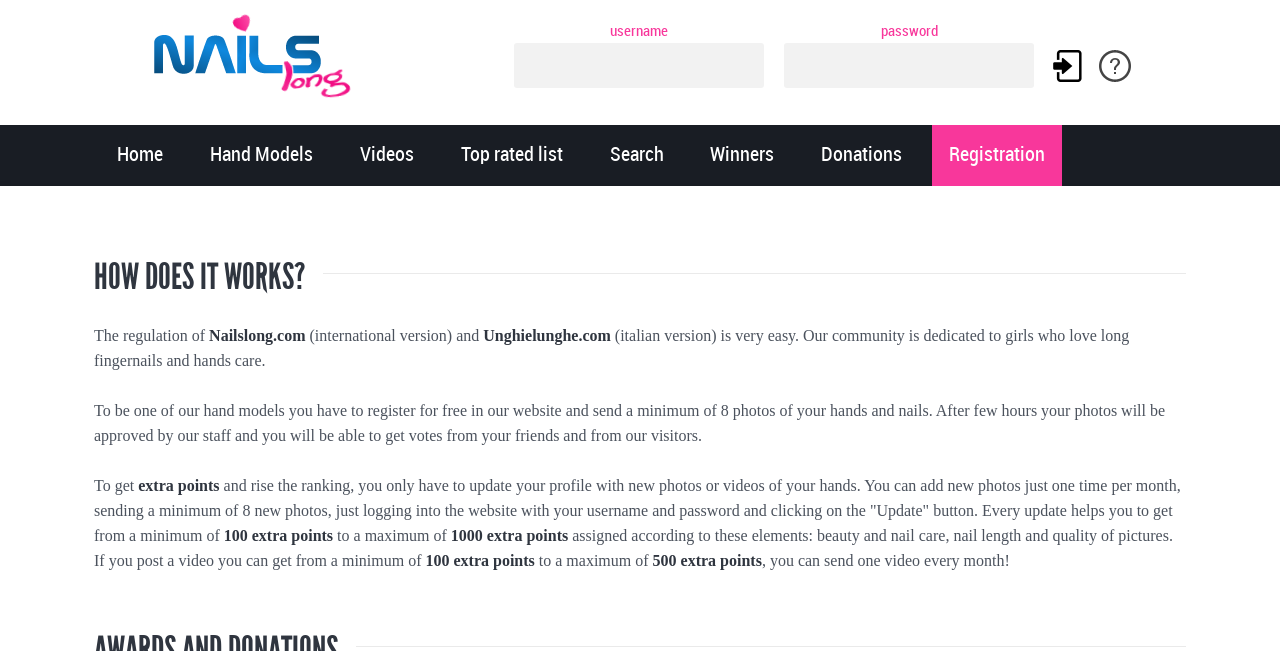Your task is to find and give the main heading text of the webpage.

HAND MODEL OF THE YEAR